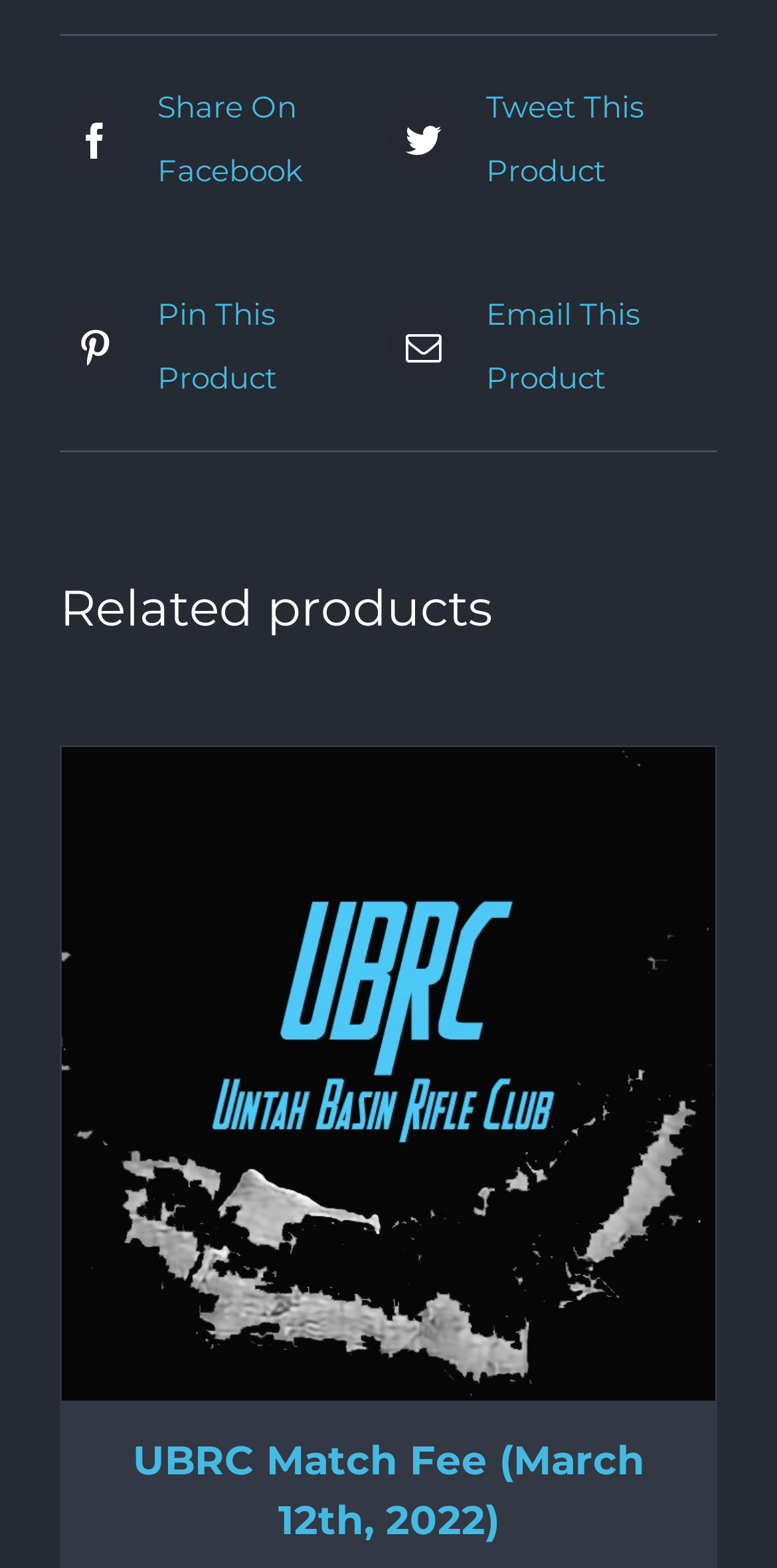What is the date of the UBRC Match Fee?
From the screenshot, provide a brief answer in one word or phrase.

March 12th, 2022